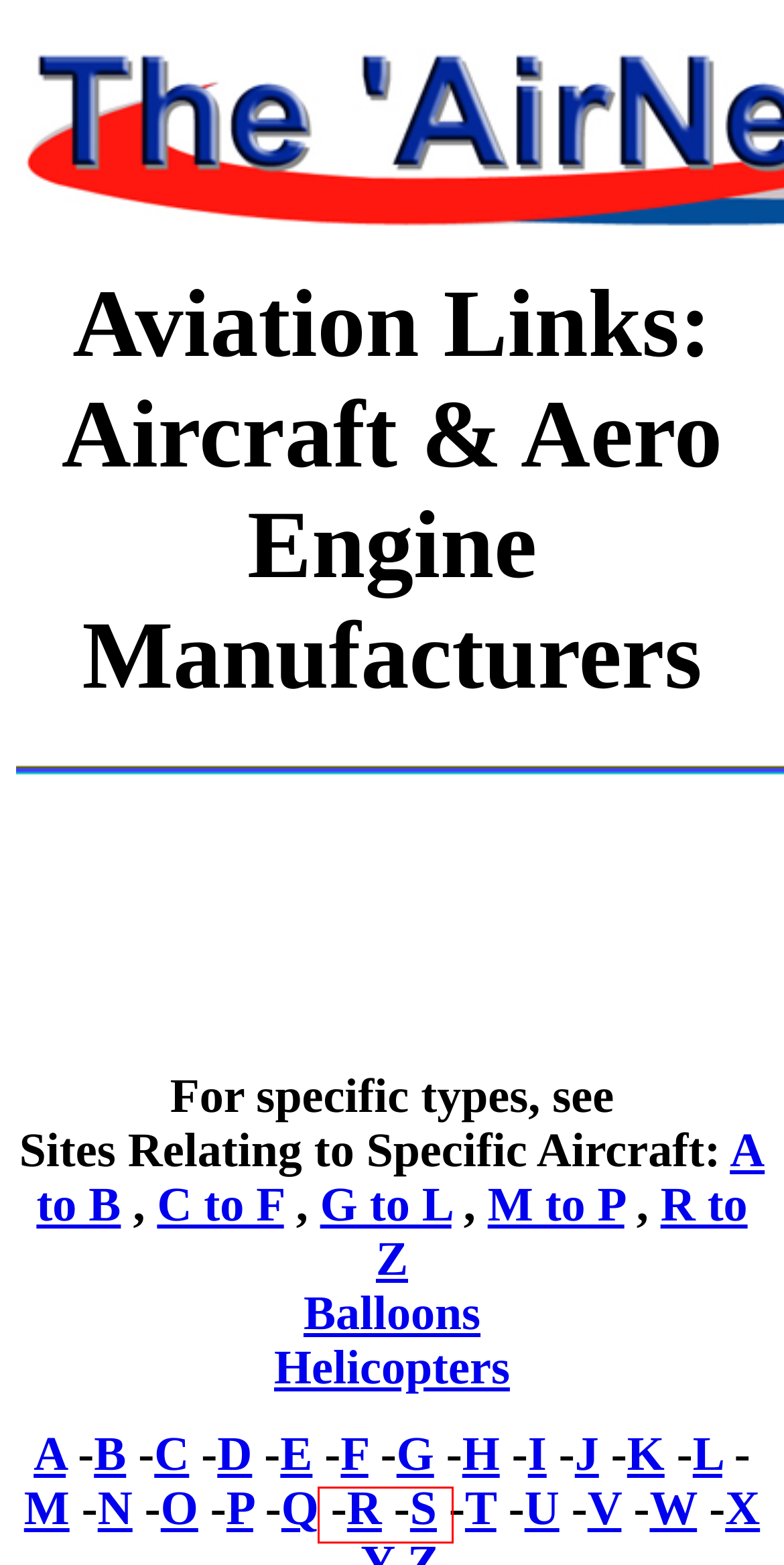Please examine the screenshot provided, which contains a red bounding box around a UI element. Select the webpage description that most accurately describes the new page displayed after clicking the highlighted element. Here are the candidates:
A. TechnoKontrol | Alien Black Night Viper Aircraft
B. The 'AirNet' Web Site. Aviation Links: Specific Types of
      Aircraft: C to F
C. index
D. wuestenflug.de steht zum Verkauf
E. Home | Spirit AeroSystems
F. Home
G. The 'AirNet' Web Site. Aviation Links: Specific Types of
      Aircraft: G to L
H. Fk 2nd Hand

G